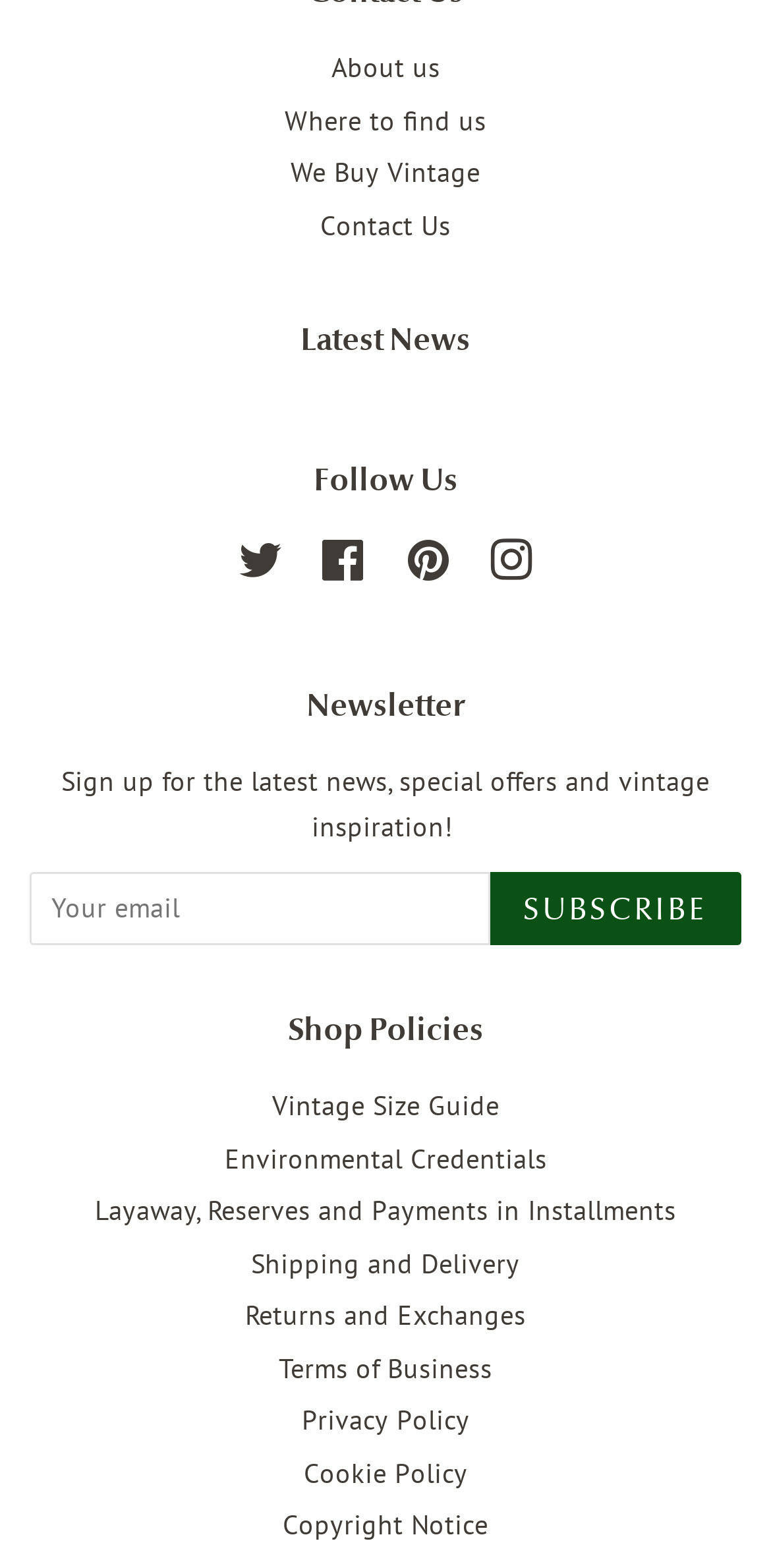Identify the bounding box coordinates of the area you need to click to perform the following instruction: "Read Editors' Vox".

None